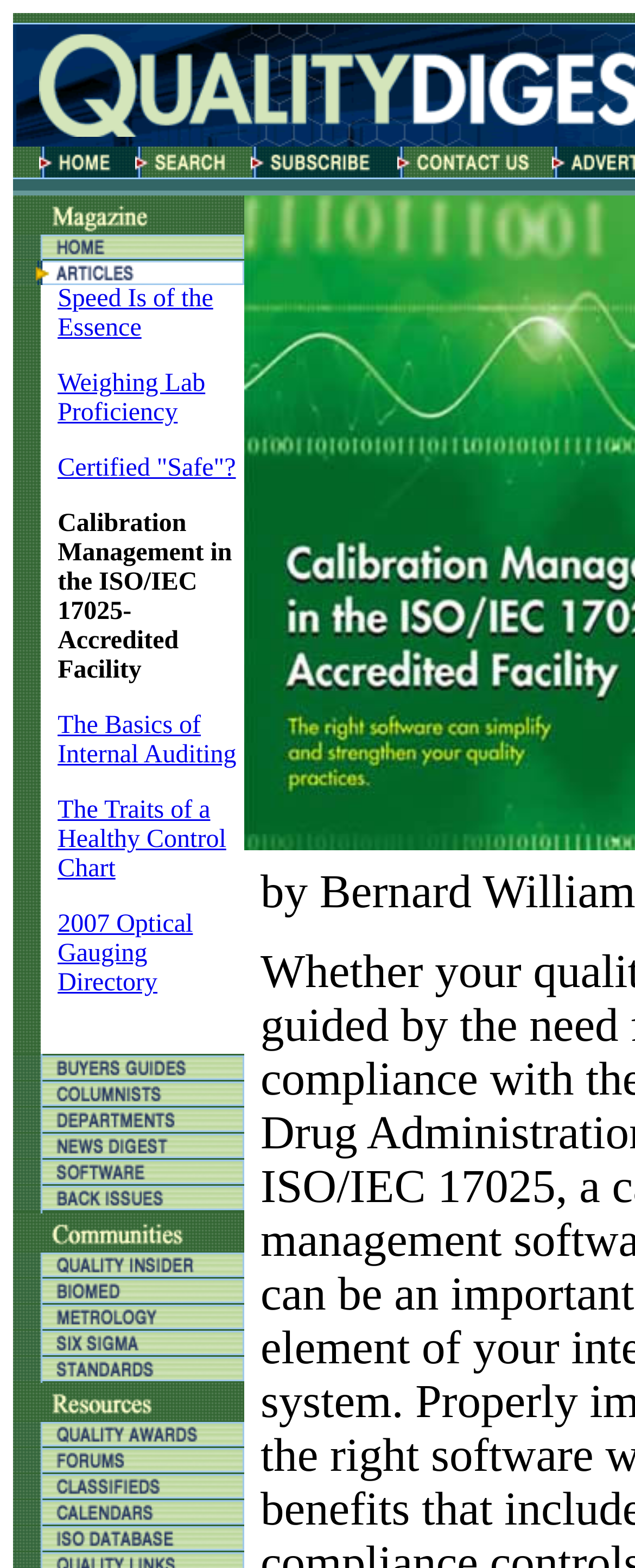Use a single word or phrase to answer the question:
What is the last item in the table of contents?

Contact Us